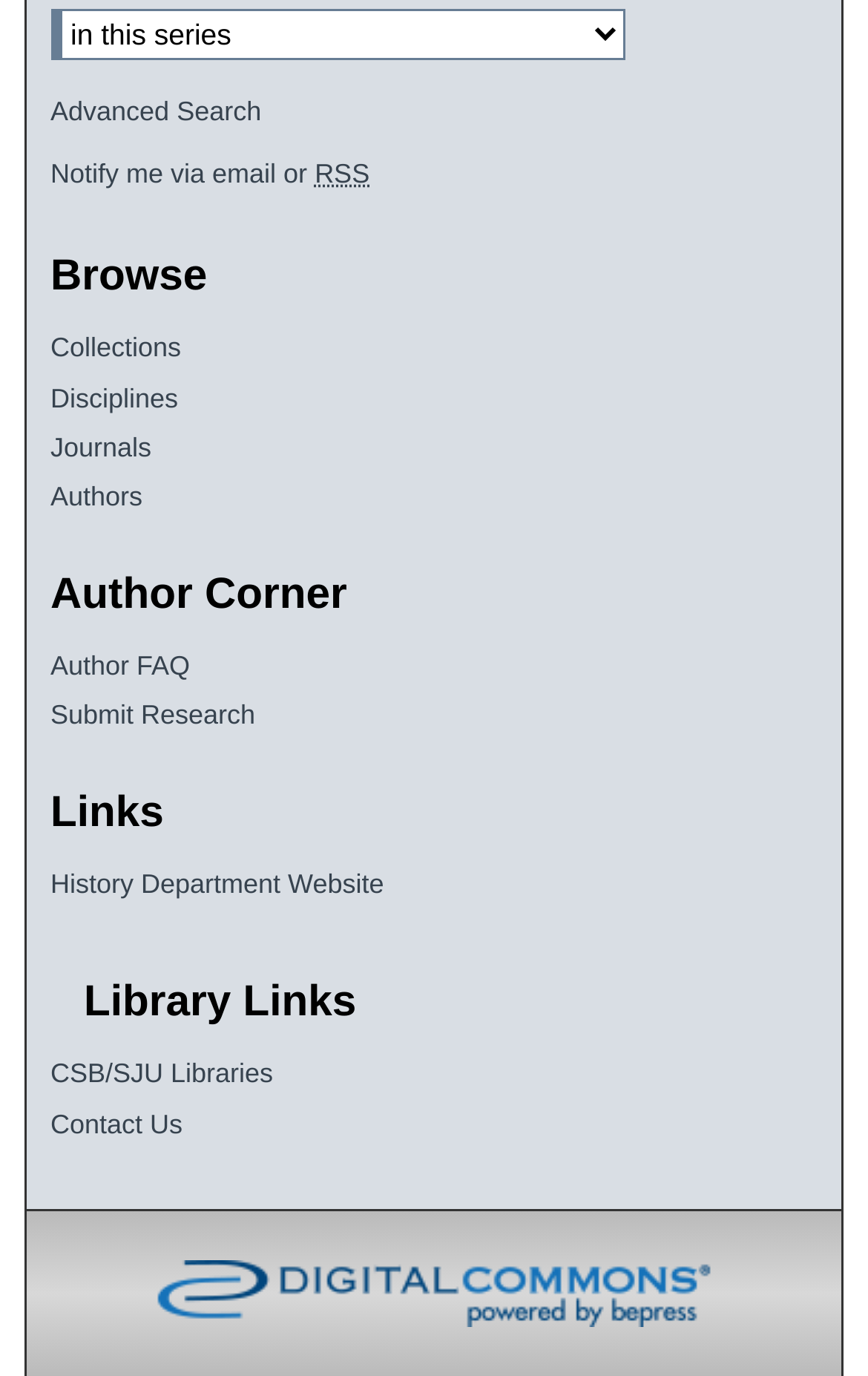Locate the bounding box coordinates of the element that needs to be clicked to carry out the instruction: "Search using advanced search". The coordinates should be given as four float numbers ranging from 0 to 1, i.e., [left, top, right, bottom].

[0.058, 0.041, 0.301, 0.063]